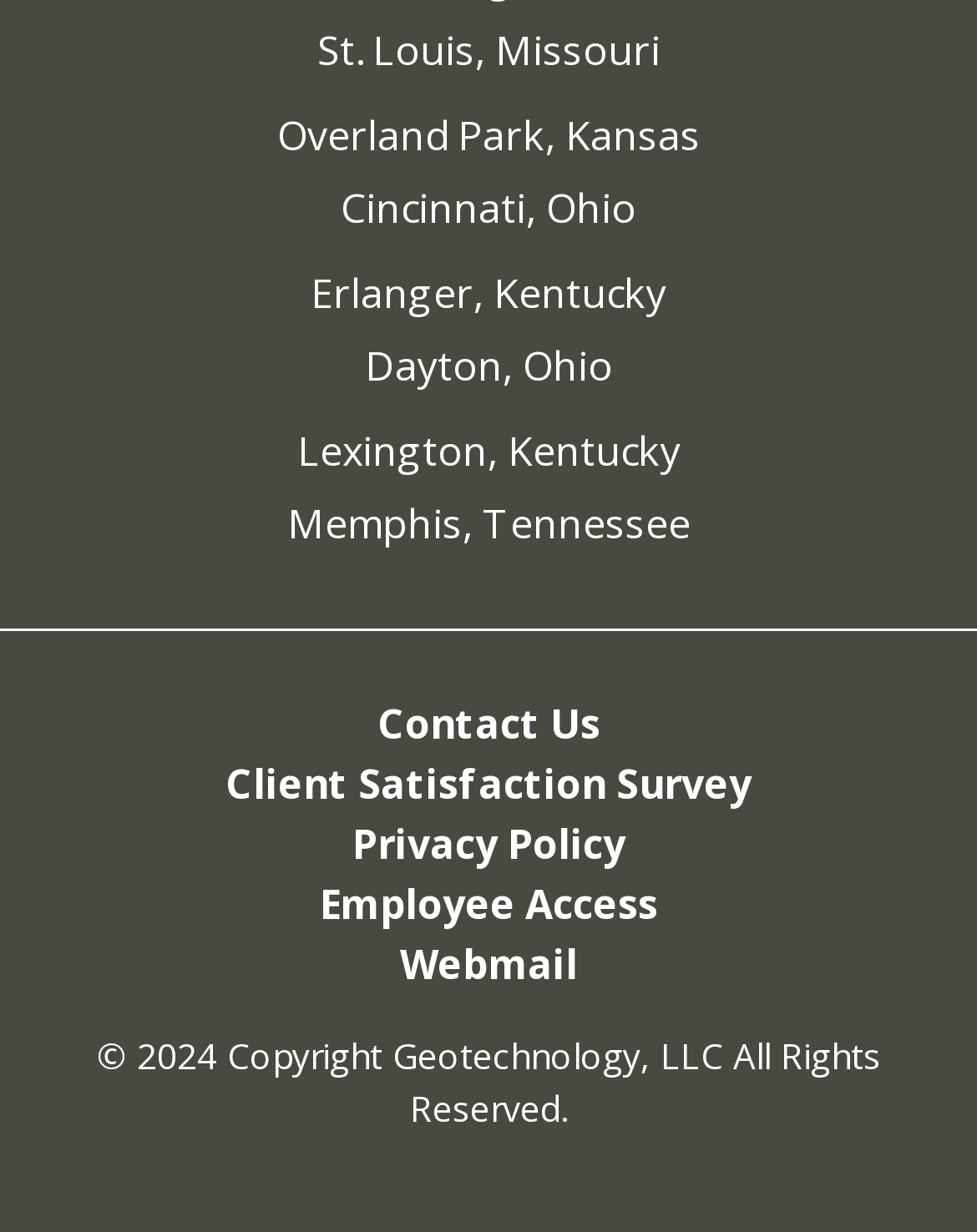Please answer the following question using a single word or phrase: 
What cities are listed on the webpage?

Multiple cities